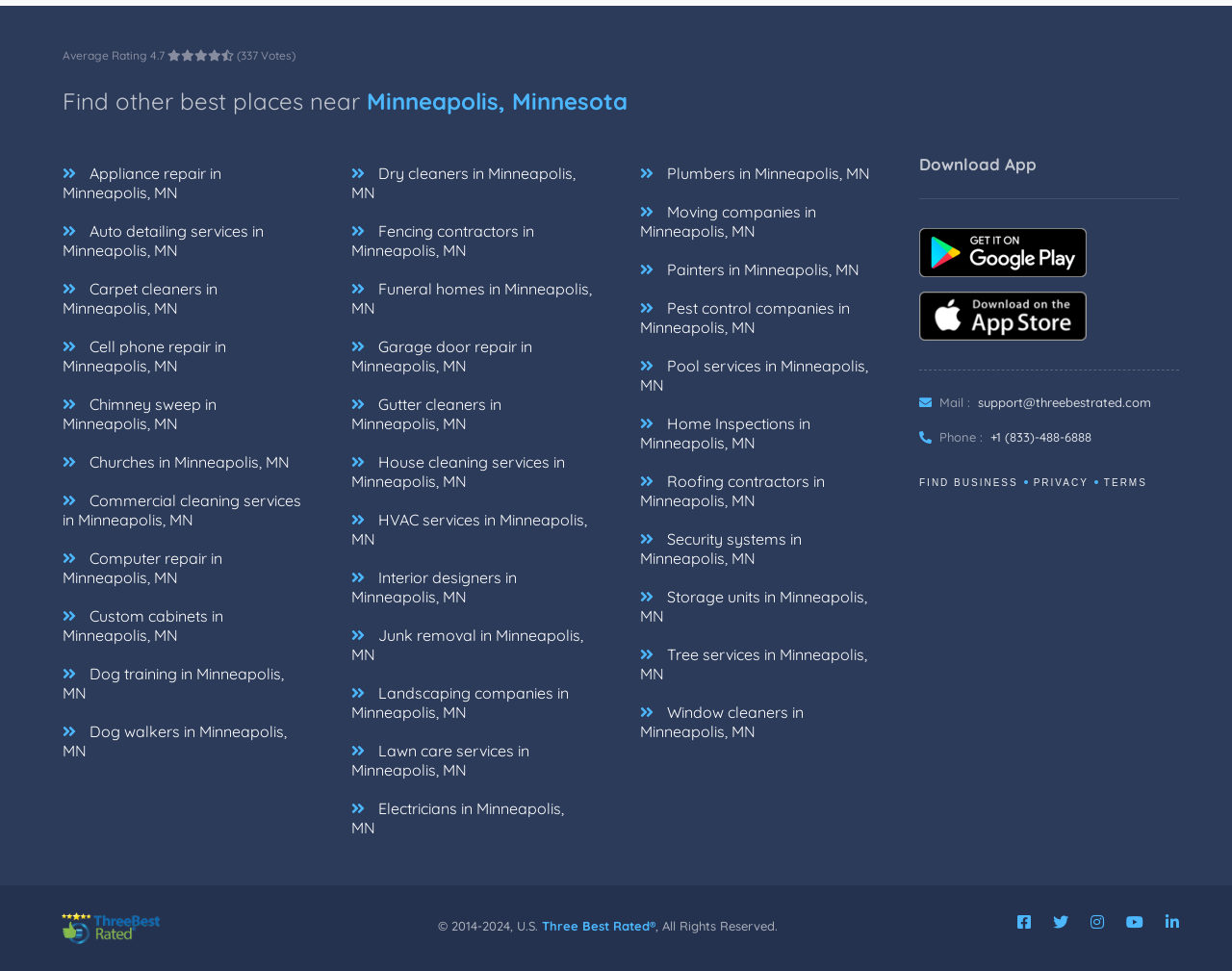Using the information in the image, give a comprehensive answer to the question: 
What is the average rating of the businesses listed?

The average rating is mentioned at the top of the webpage as 'Average Rating 4.7' with 337 votes.